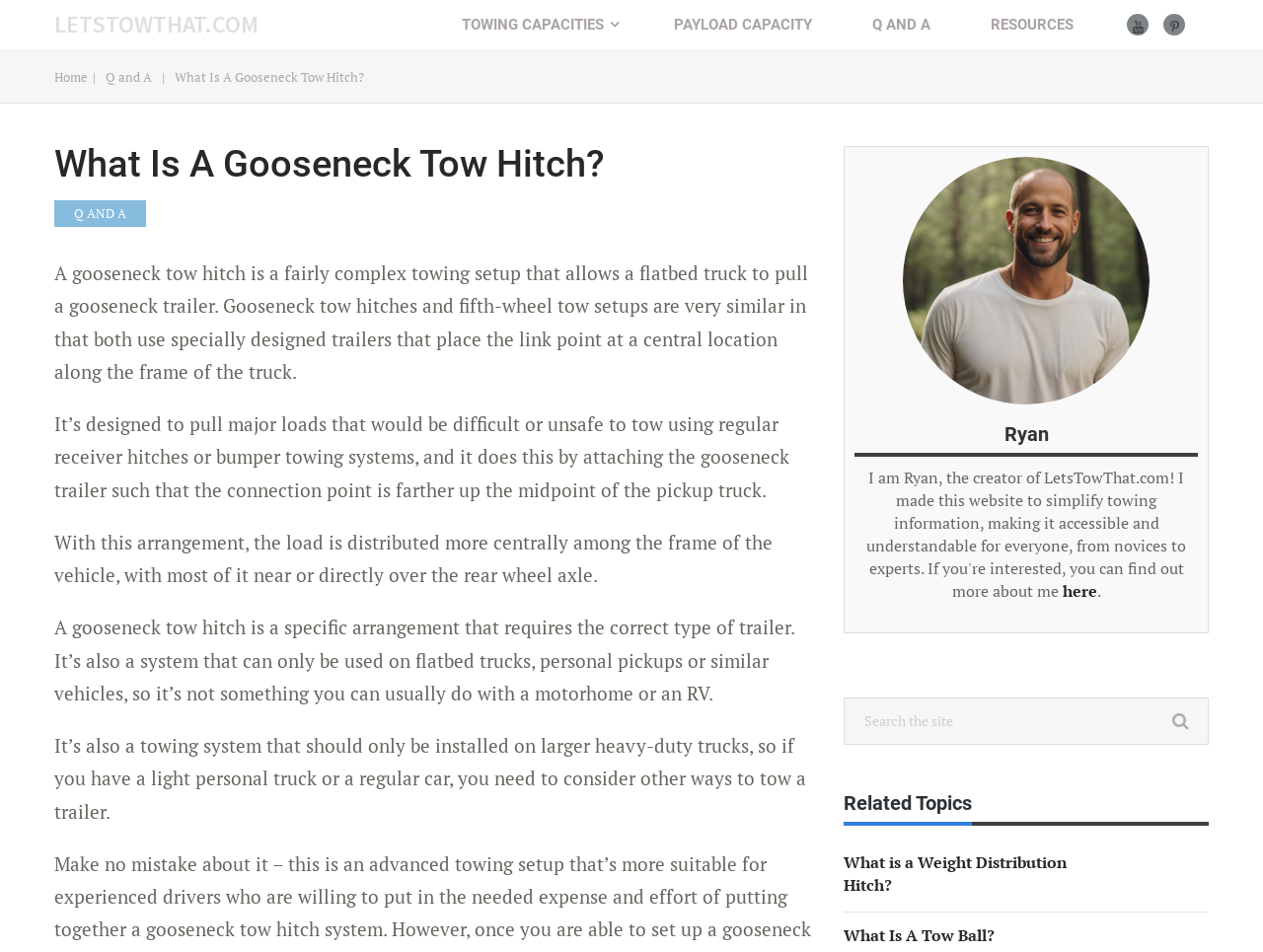What is the name of the creator of LetsTowThat.com?
Refer to the image and answer the question using a single word or phrase.

Ryan